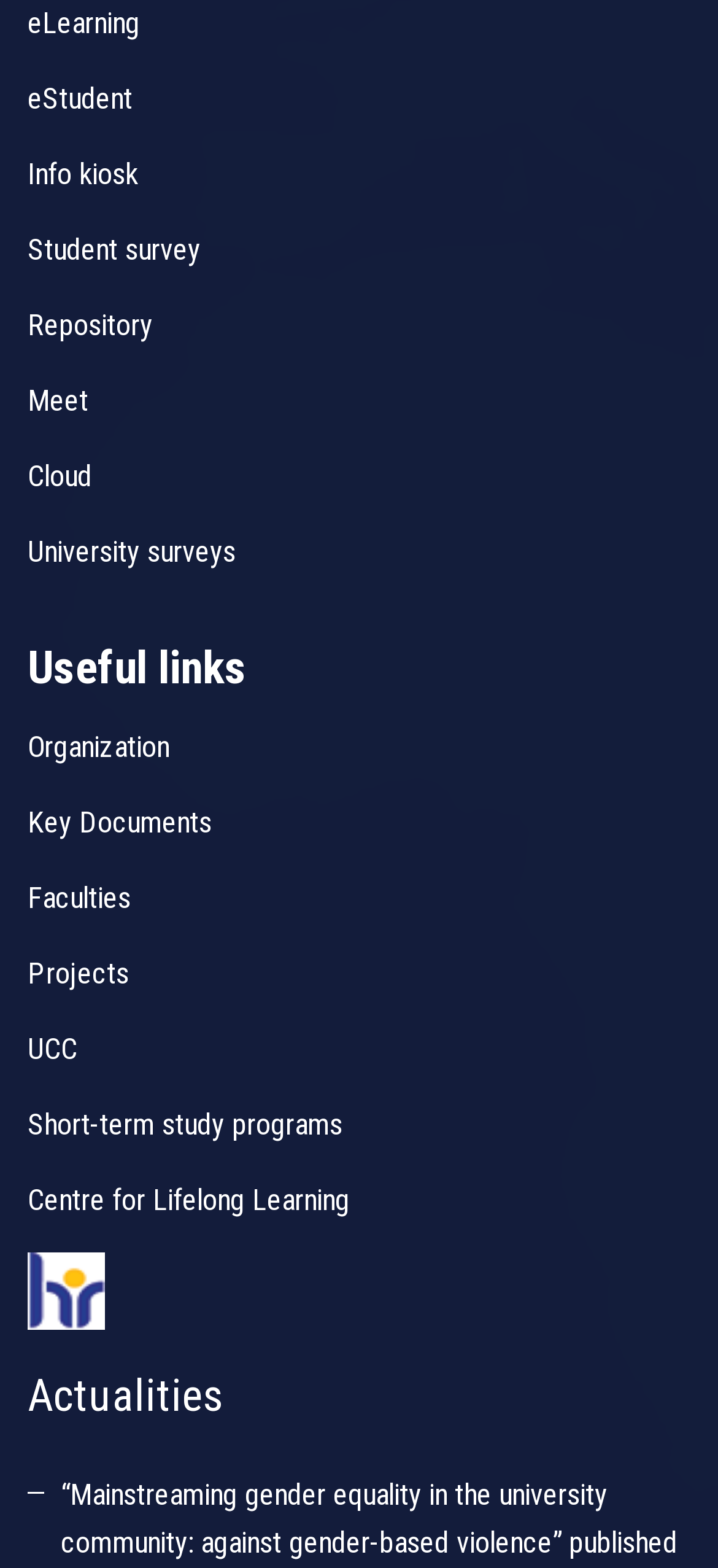Use a single word or phrase to answer the question: 
What is the first link on the webpage?

eLearning